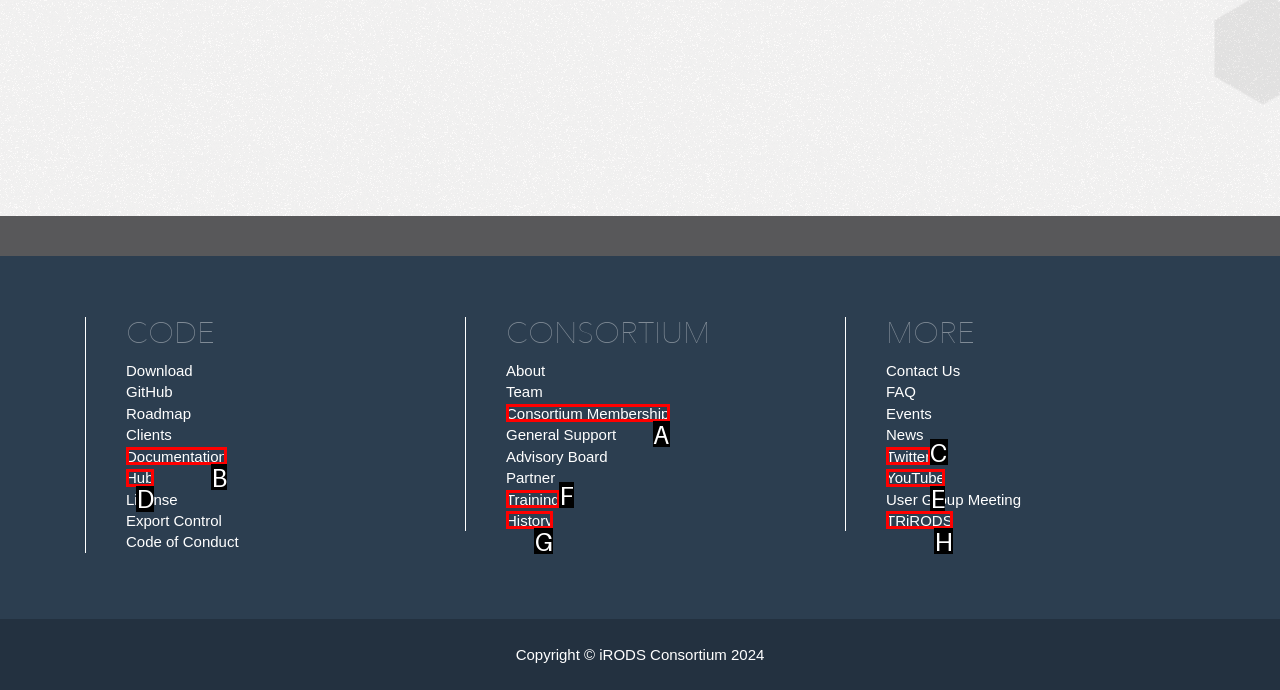Identify the HTML element that corresponds to the description: Training Provide the letter of the matching option directly from the choices.

F